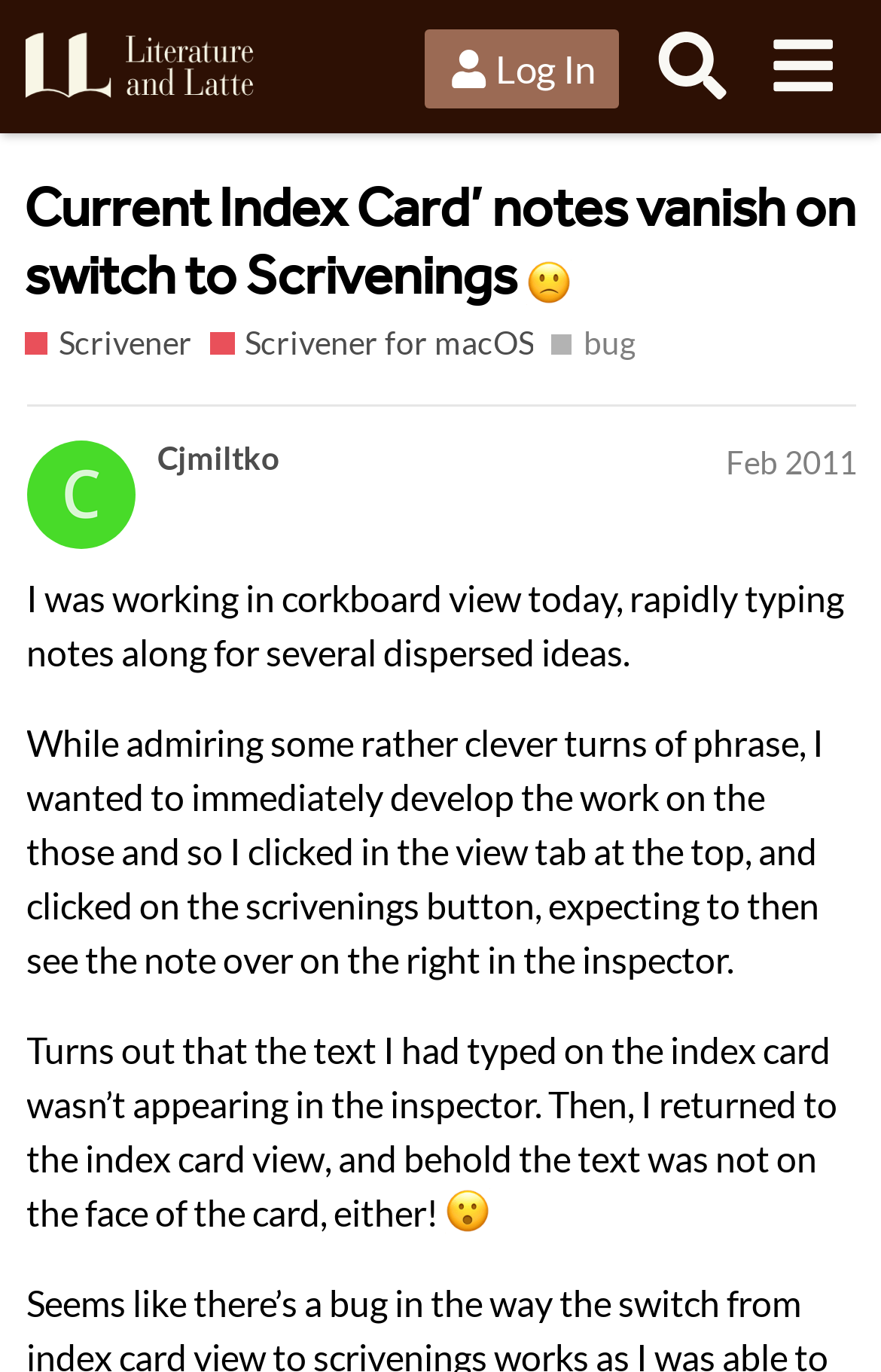Respond to the question below with a single word or phrase: What is the name of the forum?

Literature & Latte Forums